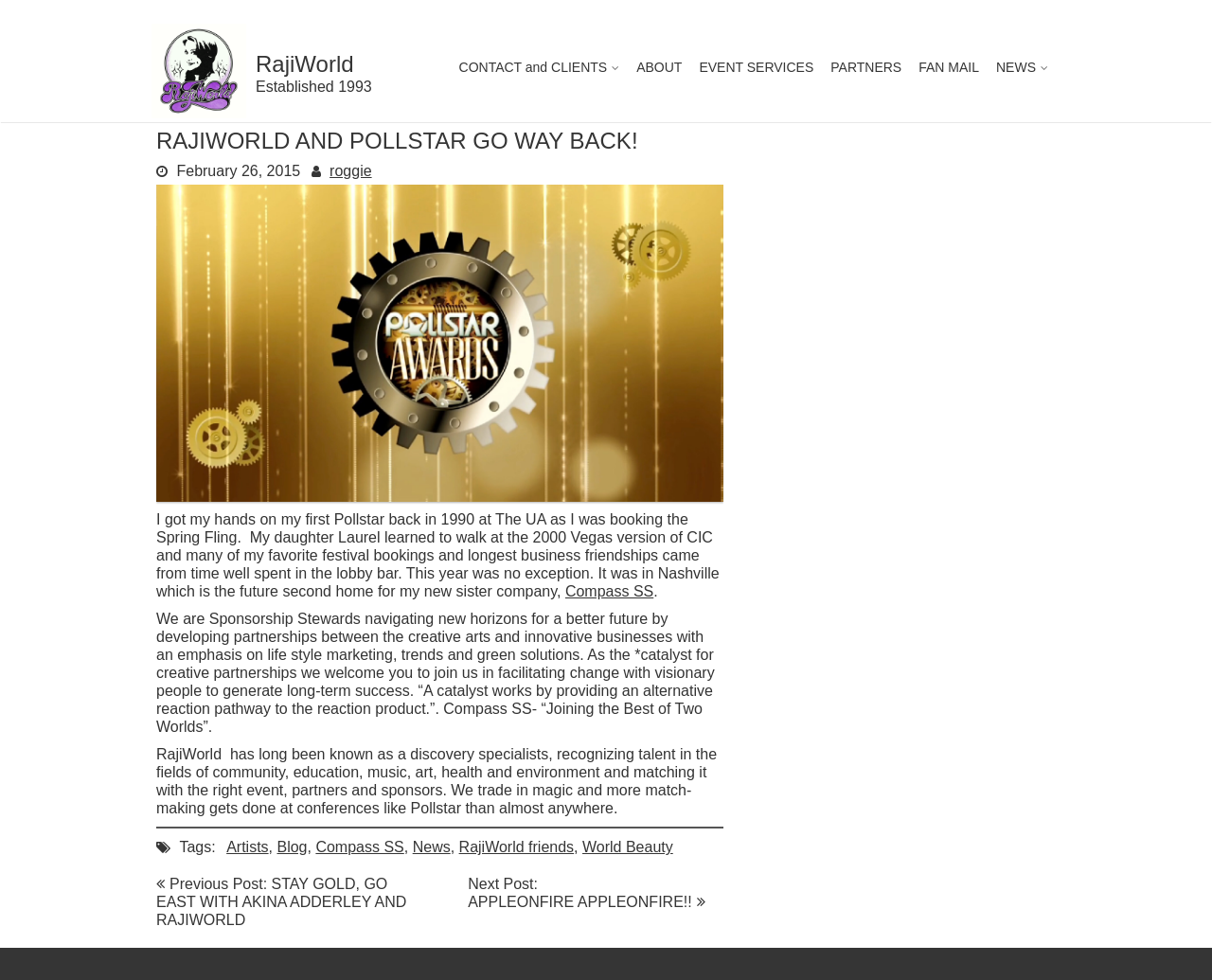Describe all significant elements and features of the webpage.

The webpage is about RajiWorld, a company that specializes in event services, partnerships, and talent discovery. At the top of the page, there is a logo of RajiWorld, which is an image with a link to the company's homepage. Next to the logo, there is a heading that reads "RajiWorld" and a static text that says "Established 1993".

Below the logo and heading, there is a navigation menu with links to different sections of the website, including "CONTACT and CLIENTS", "ABOUT", "EVENT SERVICES", "PARTNERS", "FAN MAIL", and "NEWS".

The main content of the page is an article with a heading that reads "RAJIWORLD AND POLLSTAR GO WAY BACK!". The article is about the company's history and its connection to Pollstar, a music industry publication. There is an image of Pollstar below the heading, and a block of text that describes the company's experience with Pollstar.

The article also mentions Compass SS, a new sister company of RajiWorld, which is focused on sponsorship and partnerships. There is a link to Compass SS and a block of text that describes its mission and goals.

At the bottom of the article, there are tags and links to related topics, including "Artists", "Blog", "Compass SS", "News", and "RajiWorld friends". There is also a navigation menu for posts, with links to previous and next posts.

On the right side of the page, there is a complementary section with no visible content.